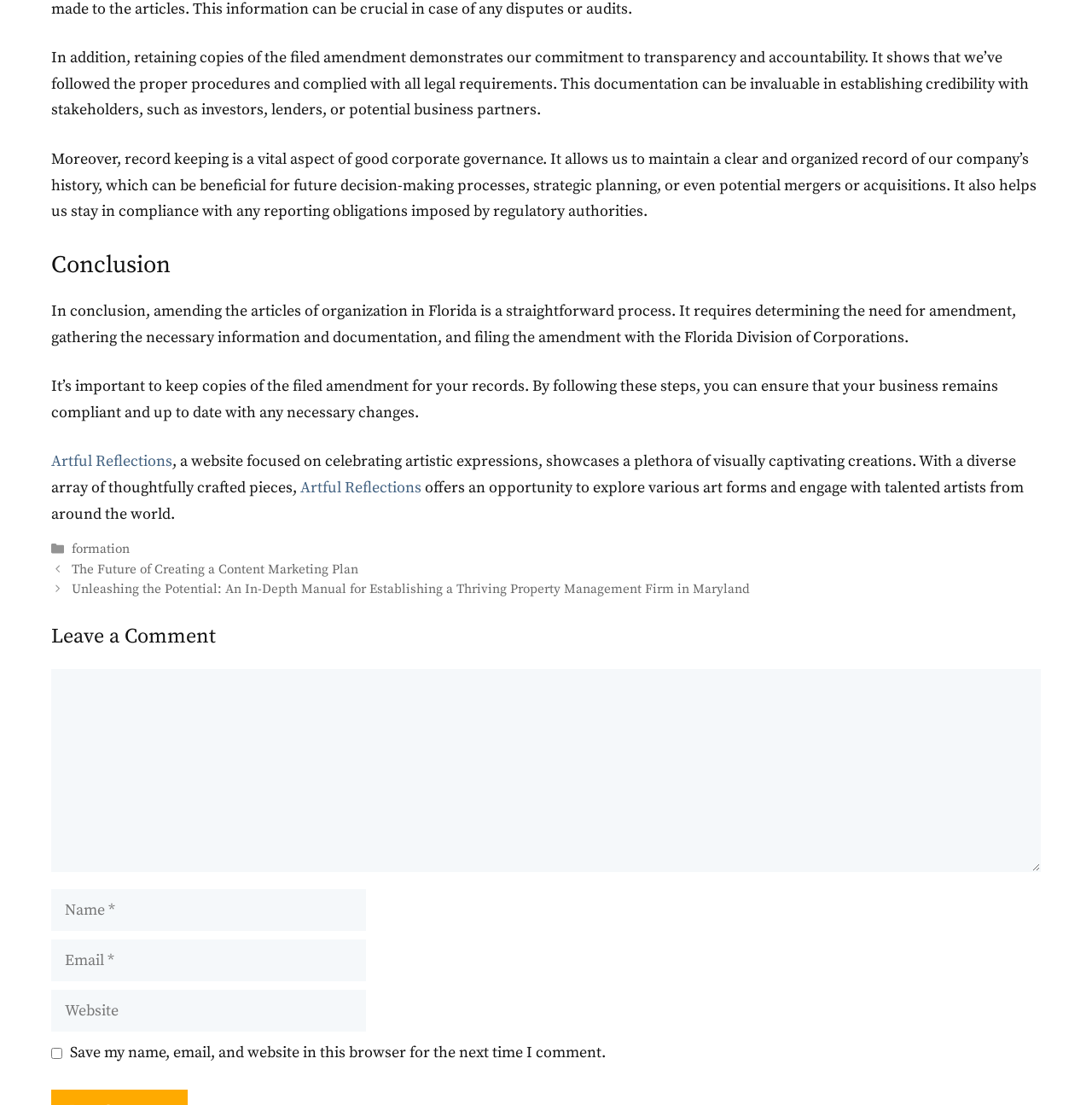Could you determine the bounding box coordinates of the clickable element to complete the instruction: "Click on the link 'Artful Reflections'"? Provide the coordinates as four float numbers between 0 and 1, i.e., [left, top, right, bottom].

[0.047, 0.409, 0.158, 0.427]